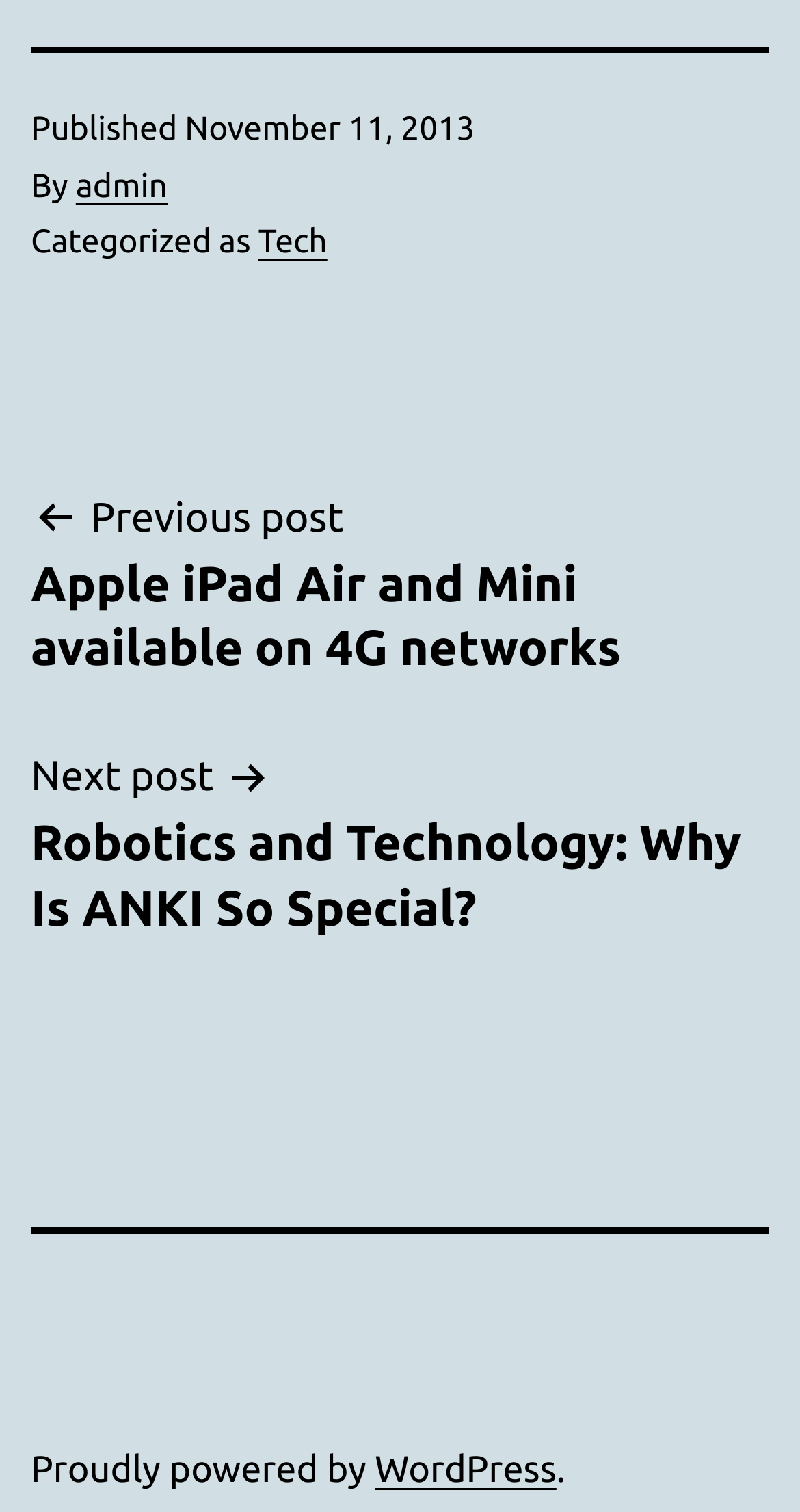Respond with a single word or phrase to the following question: What category is the post under?

Tech